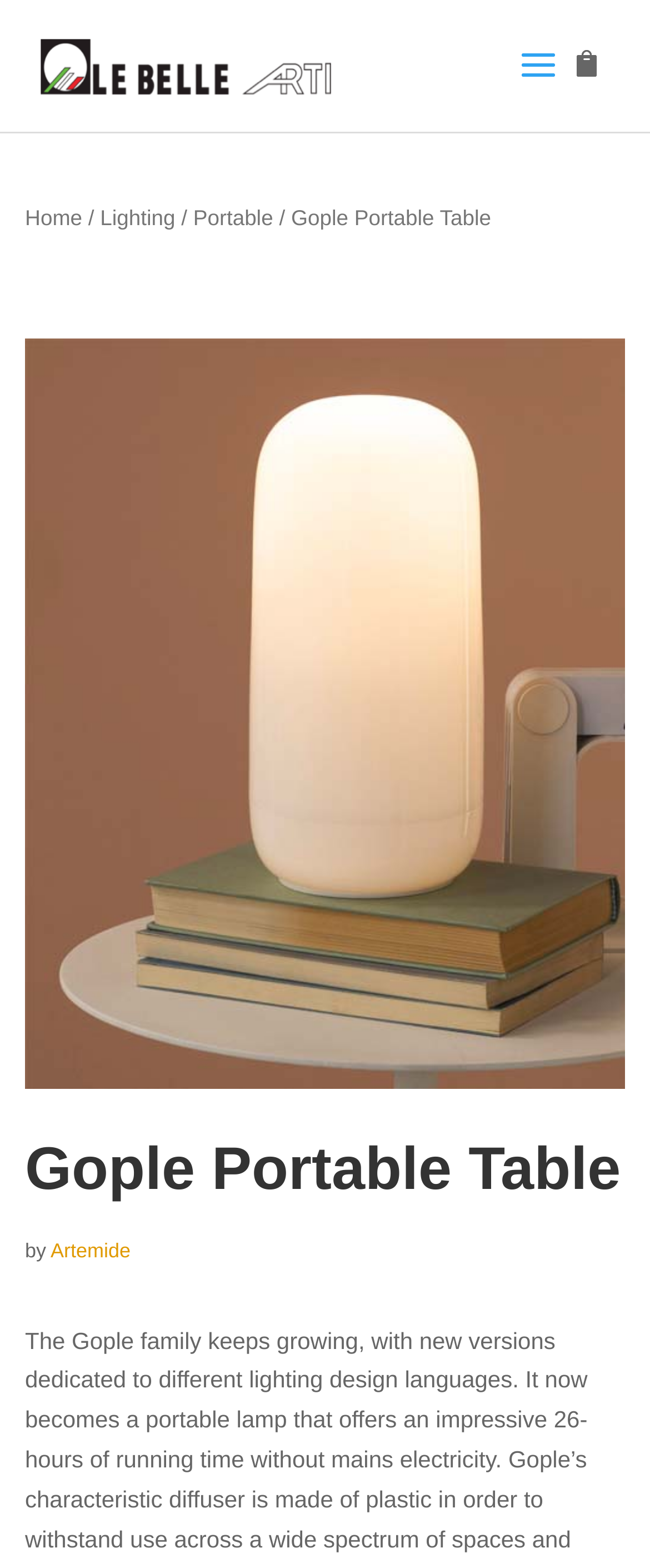Please give a concise answer to this question using a single word or phrase: 
What is the brand of the lamp?

Artemide